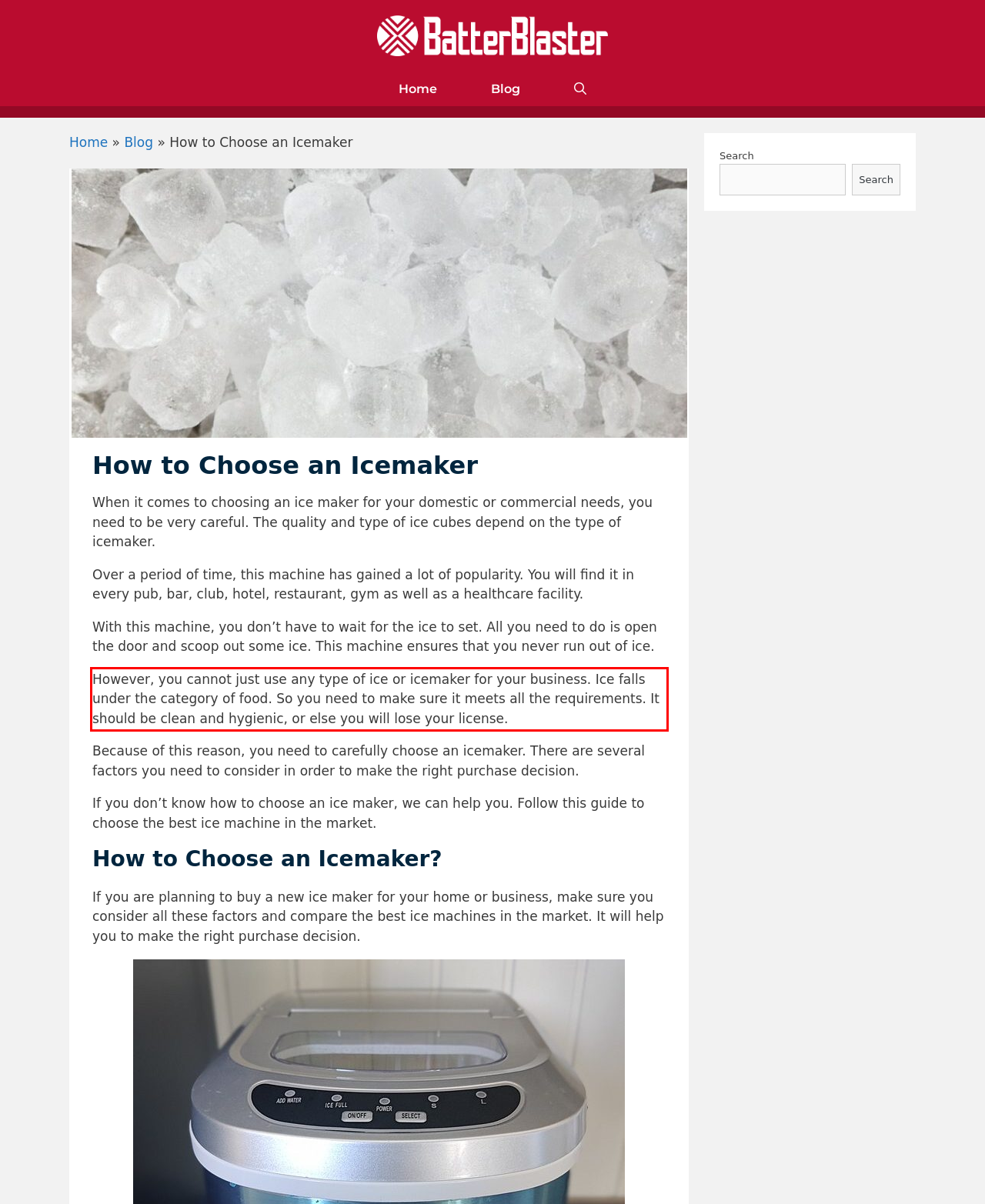The screenshot provided shows a webpage with a red bounding box. Apply OCR to the text within this red bounding box and provide the extracted content.

However, you cannot just use any type of ice or icemaker for your business. Ice falls under the category of food. So you need to make sure it meets all the requirements. It should be clean and hygienic, or else you will lose your license.